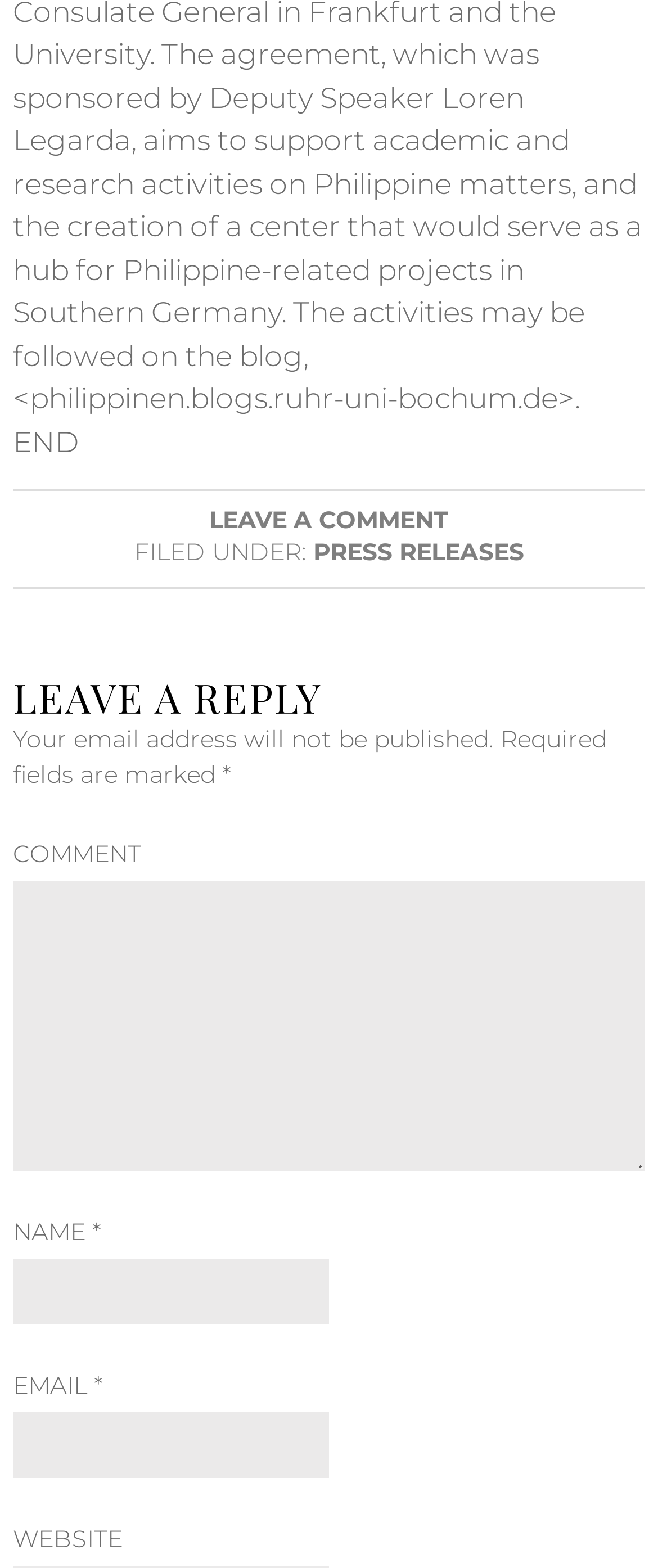Answer the question in one word or a short phrase:
What is the purpose of the 'EMAIL' field?

To provide contact information